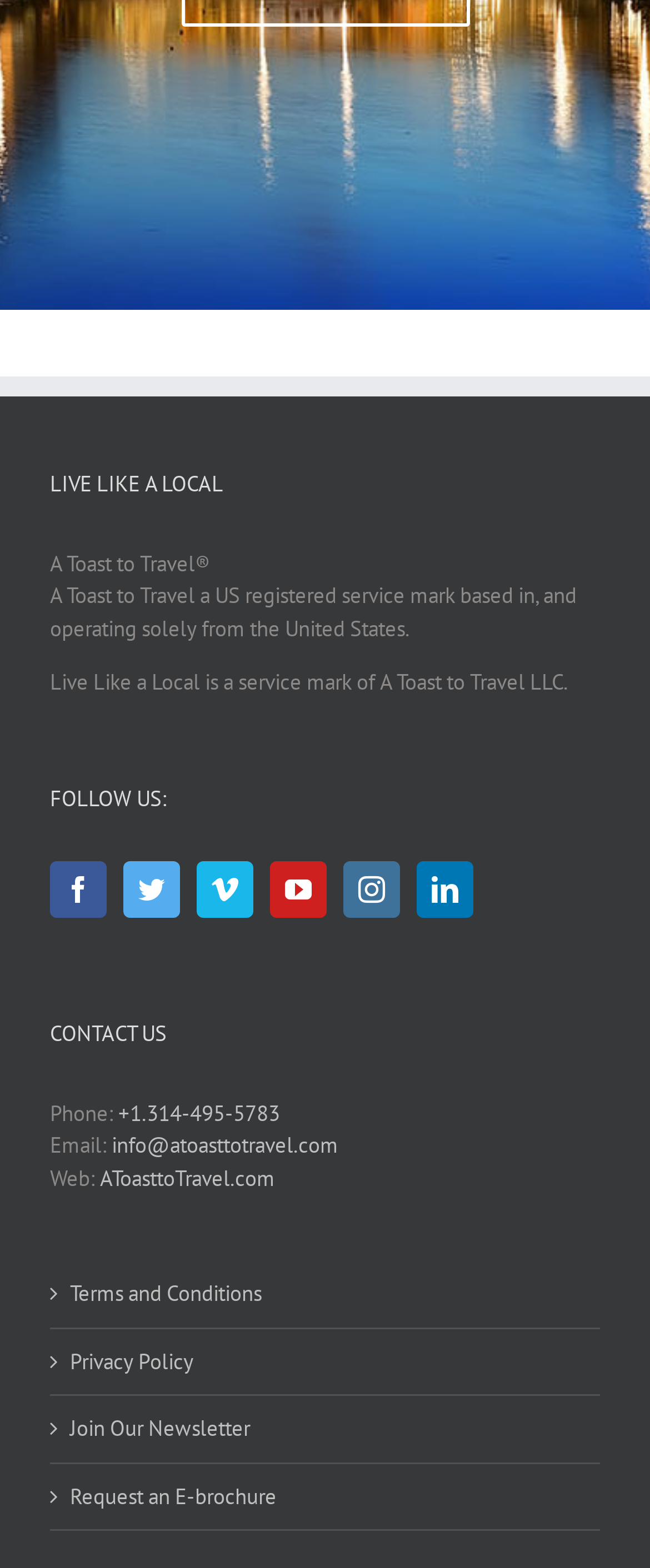Answer in one word or a short phrase: 
How many social media links are there?

5